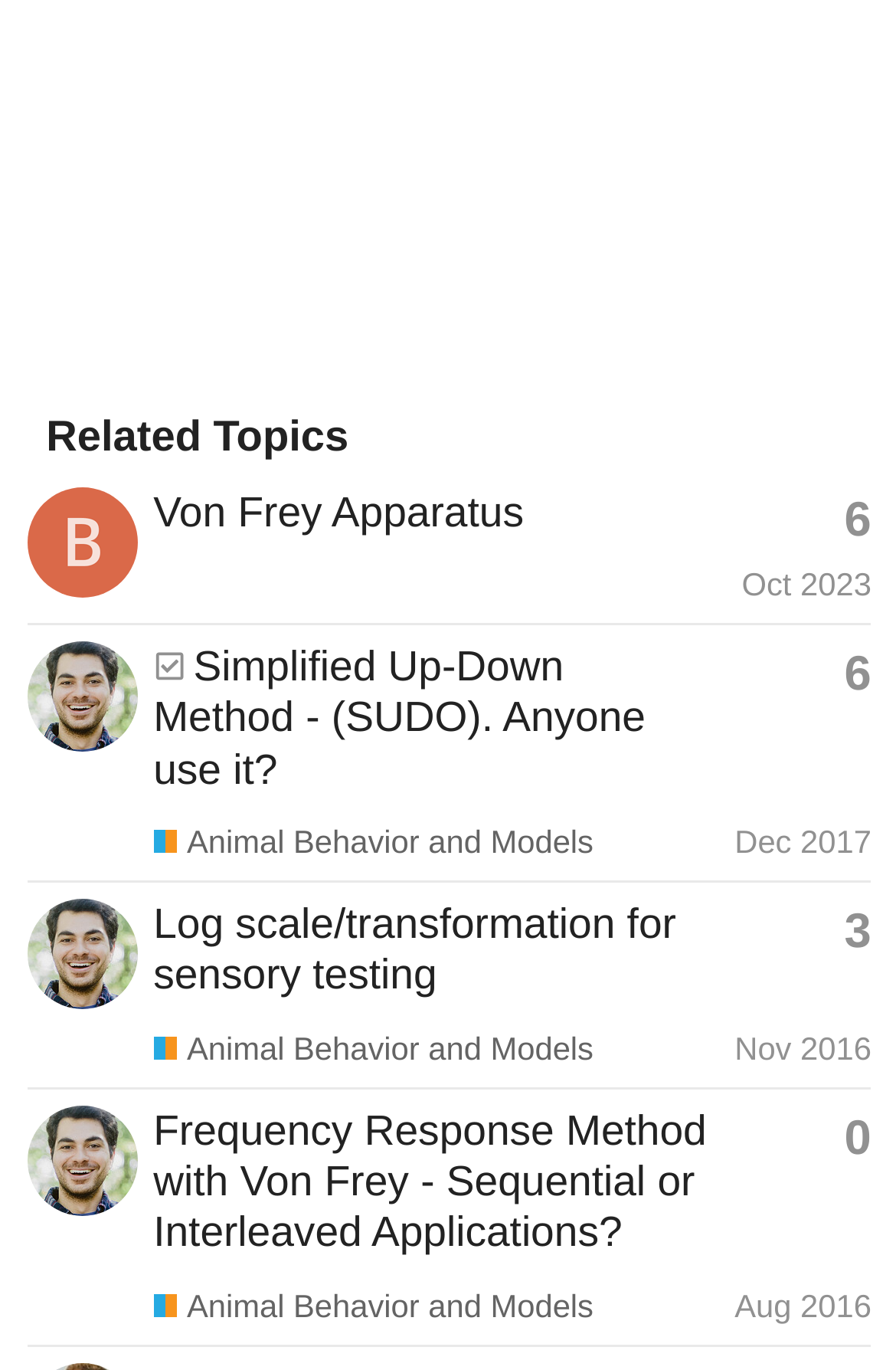In which month was the fourth topic created?
Please respond to the question with a detailed and informative answer.

I found the answer by examining the fourth row in the webpage, which contains a generic element with the text 'Created: Aug 13, 2016 9:05 pm'. This indicates that the fourth topic was created in August 2016.